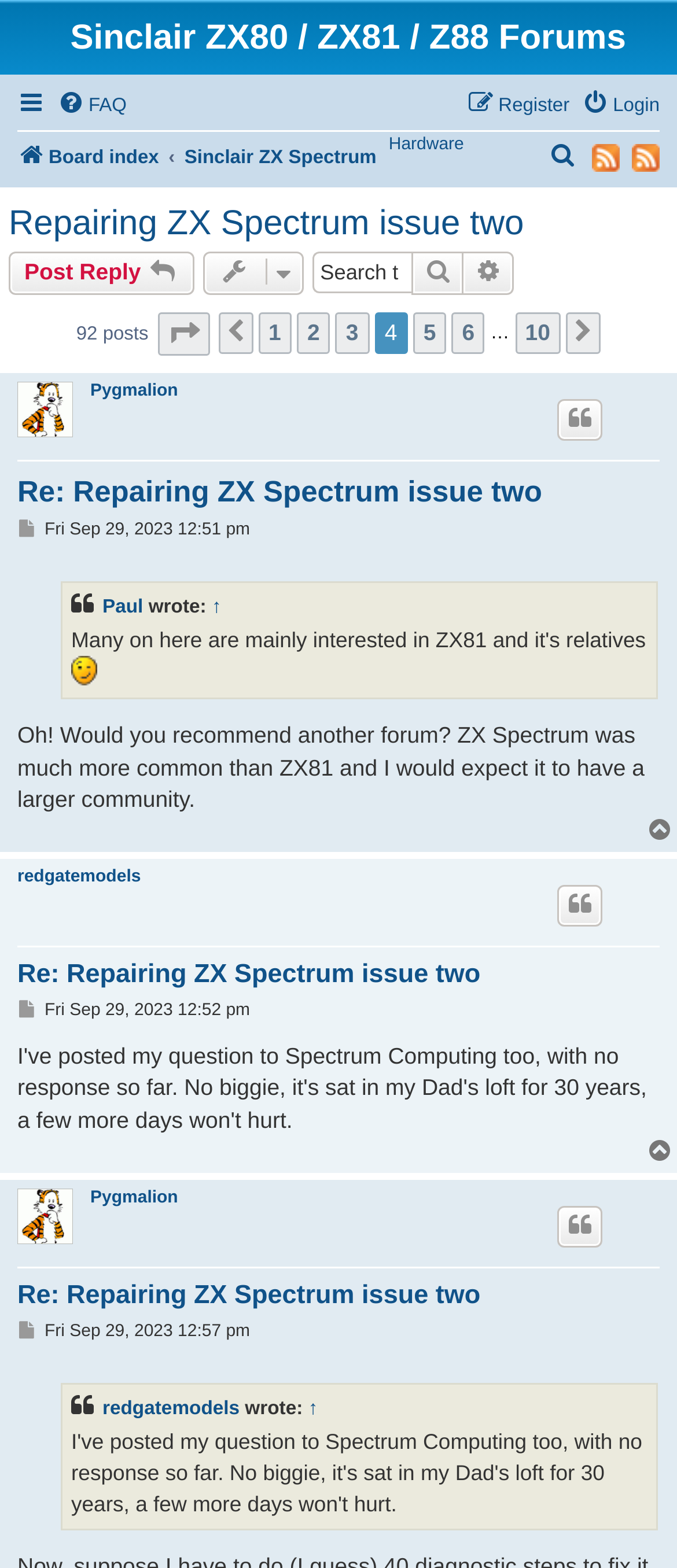Locate the bounding box coordinates of the element's region that should be clicked to carry out the following instruction: "Search this topic". The coordinates need to be four float numbers between 0 and 1, i.e., [left, top, right, bottom].

[0.463, 0.161, 0.609, 0.187]